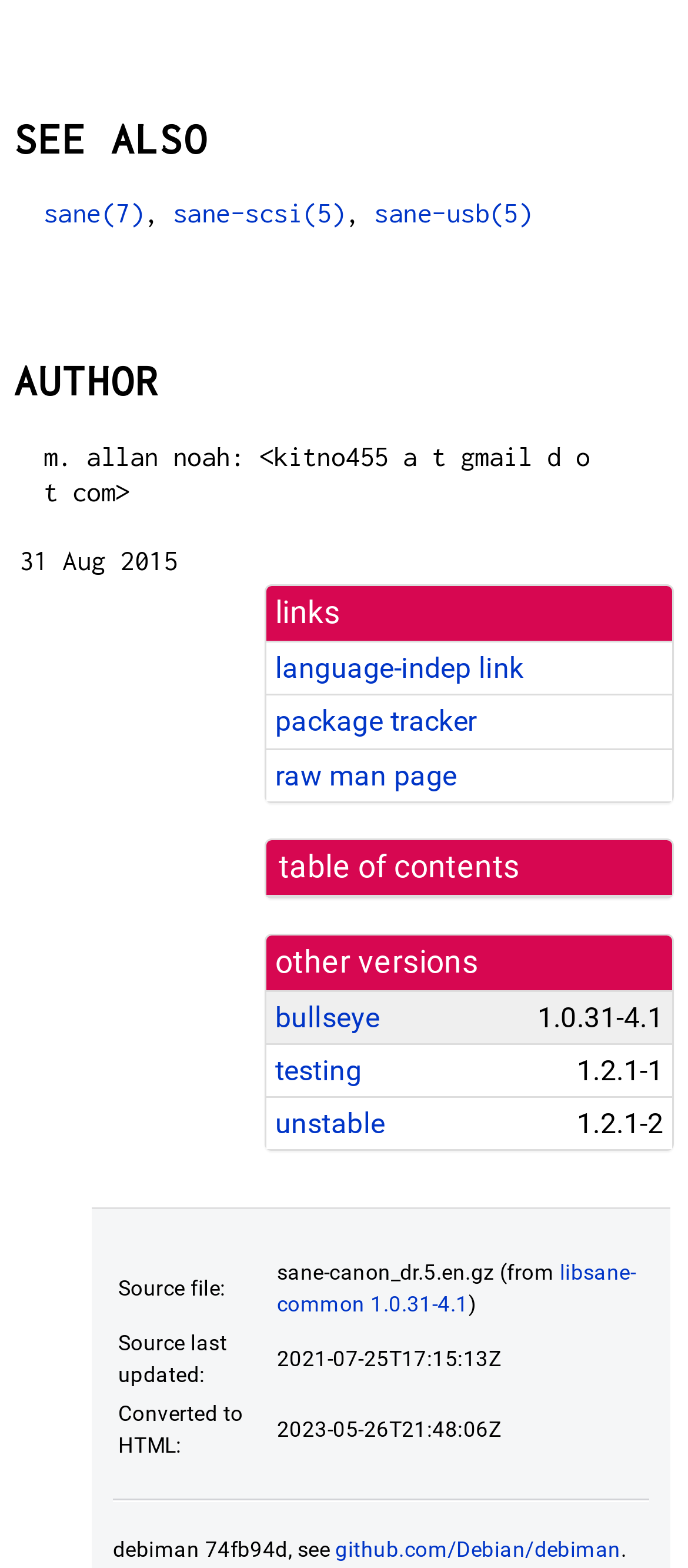Can you specify the bounding box coordinates for the region that should be clicked to fulfill this instruction: "visit the 'bullseye' version".

[0.4, 0.638, 0.552, 0.66]